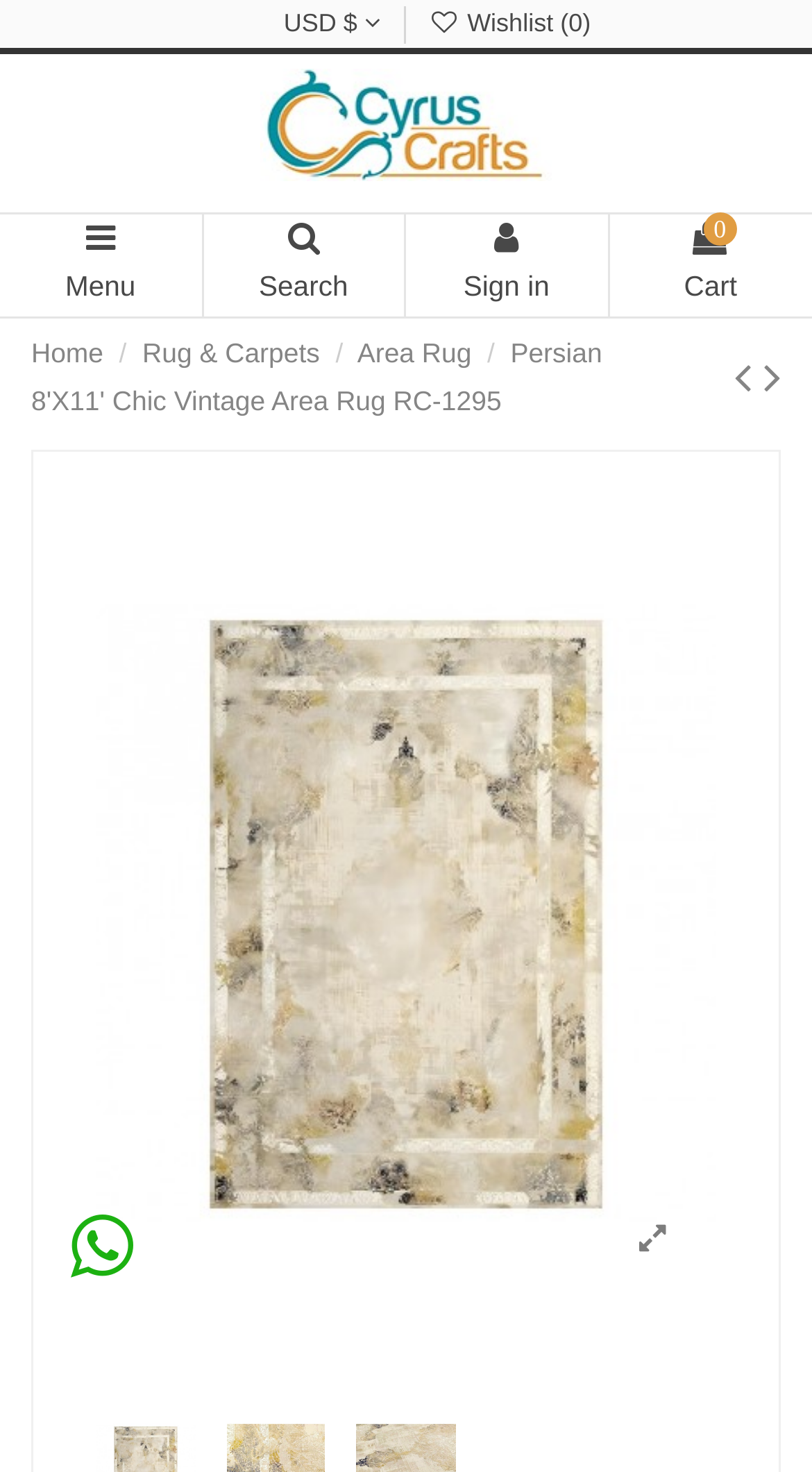What is the purpose of the link 'Wishlist (0)'?
Look at the image and respond with a one-word or short phrase answer.

To add items to wishlist